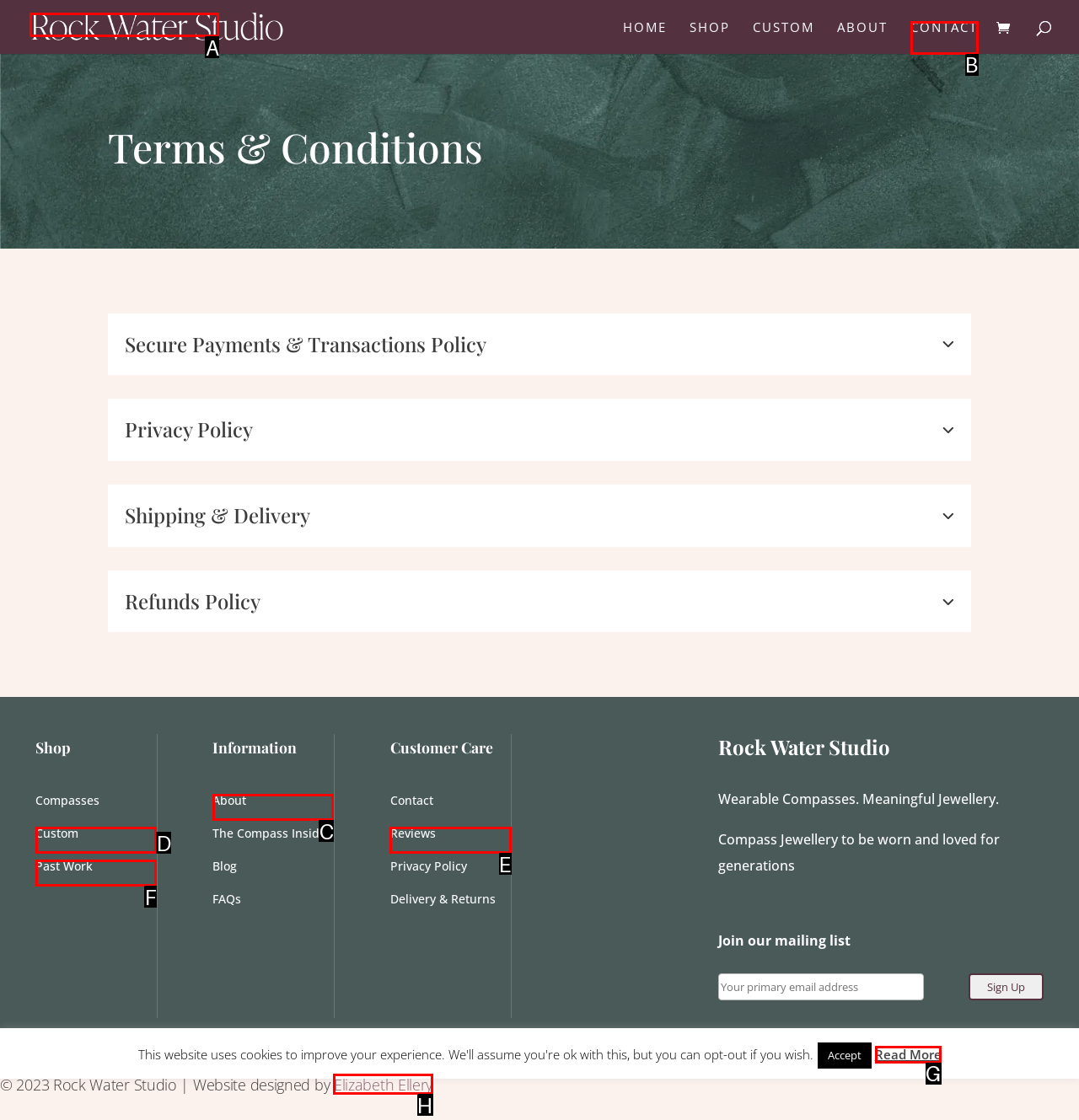Which UI element should you click on to achieve the following task: Read more about Terms & Conditions? Provide the letter of the correct option.

G